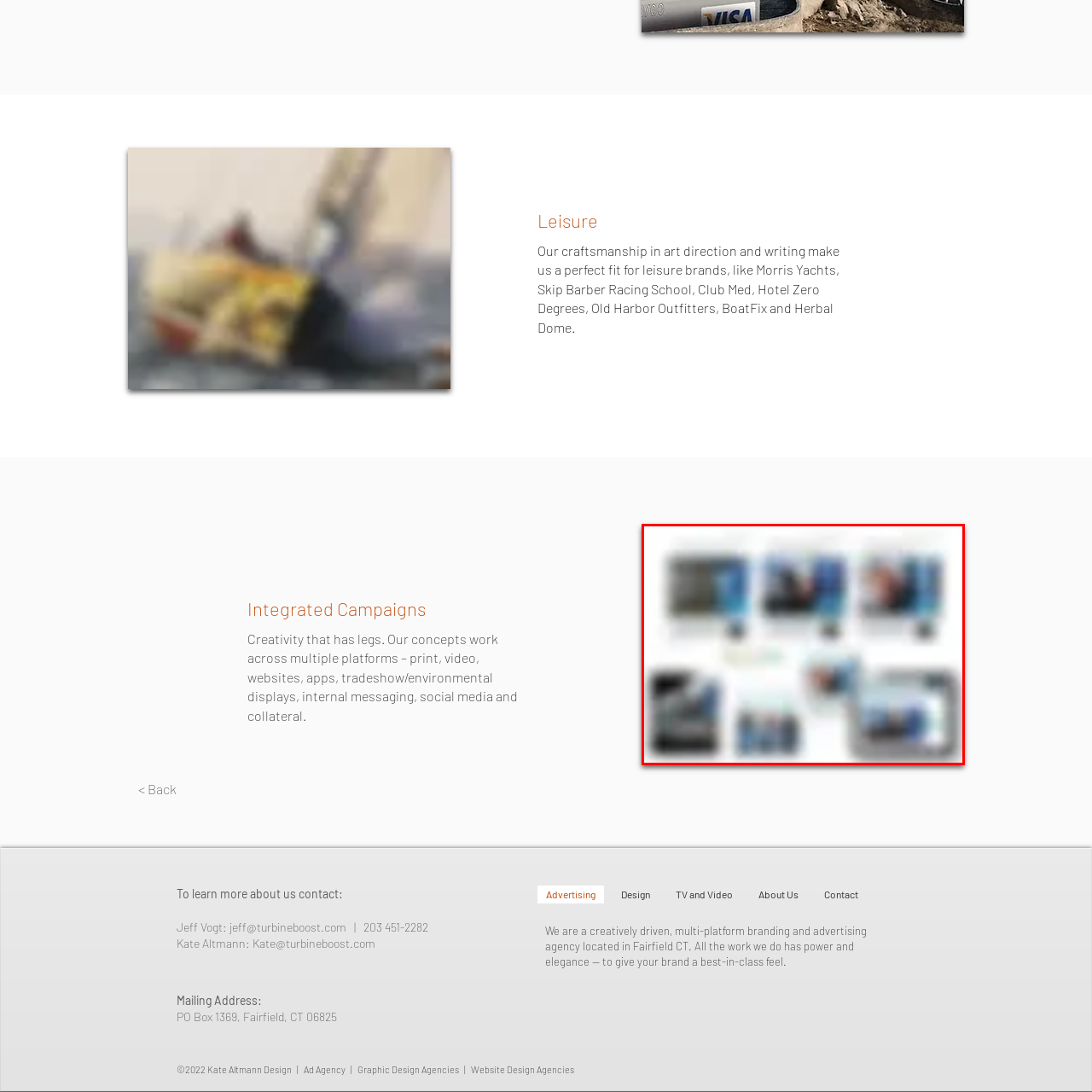Generate a detailed description of the content found inside the red-outlined section of the image.

This image showcases a dynamic integrated advertising campaign designed by Kate Altmann Design for Laticrete. It features a visually engaging collage that highlights various elements and media used across the campaign, illustrating creativity and craftsmanship in branding. The collection includes sleek visuals with a nautical theme, complementing the brand's identity in the leisure industry. Imagery reflects a combination of print and digital media, effectively communicating the messaging of safety and reliability in Laticrete’s products. Overall, this visual representation exemplifies the agency's expertise in developing multi-platform campaigns that resonate with target audiences while maintaining the brand’s core values.